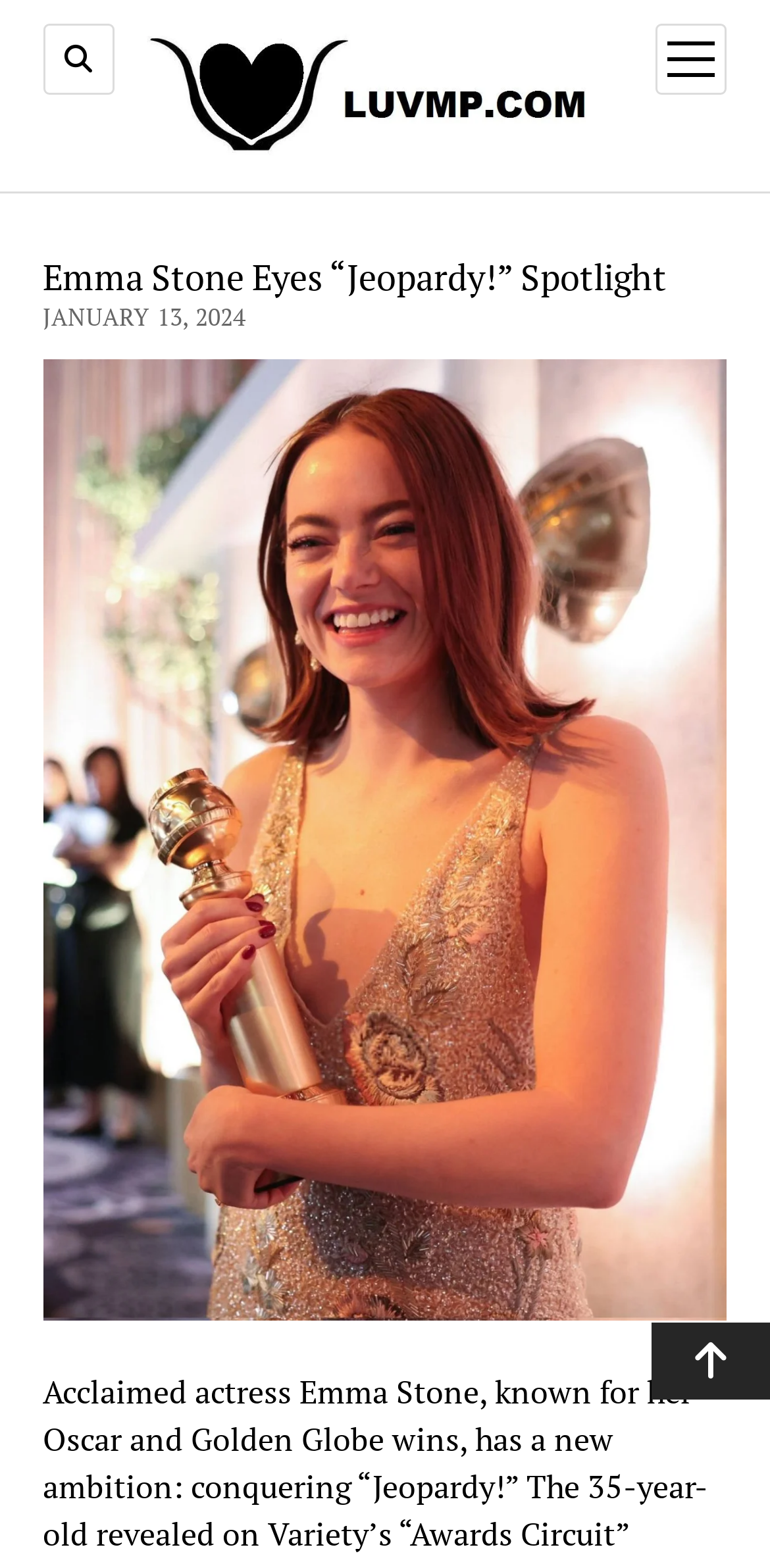Write a detailed summary of the webpage, including text, images, and layout.

The webpage is about Emma Stone's new ambition to conquer "Jeopardy!" as revealed in an interview with Variety. At the top left corner, there is a button with a hamburger icon. Next to it, on the top center, is the Luvmp logo, which is an image with a link. On the top right corner, there is another button to open the menu.

Below the top section, the main content begins with a heading that reads "Emma Stone Eyes “Jeopardy!” Spotlight". Right below the heading is a static text indicating the date "JANUARY 13, 2024". 

The main image of the webpage, which takes up most of the screen, is a figure of Emma Stone, likely a promotional photo for her "Jeopardy!" appearance. At the bottom right corner, there is a button with an arrow icon, allowing users to scroll to the top of the page.